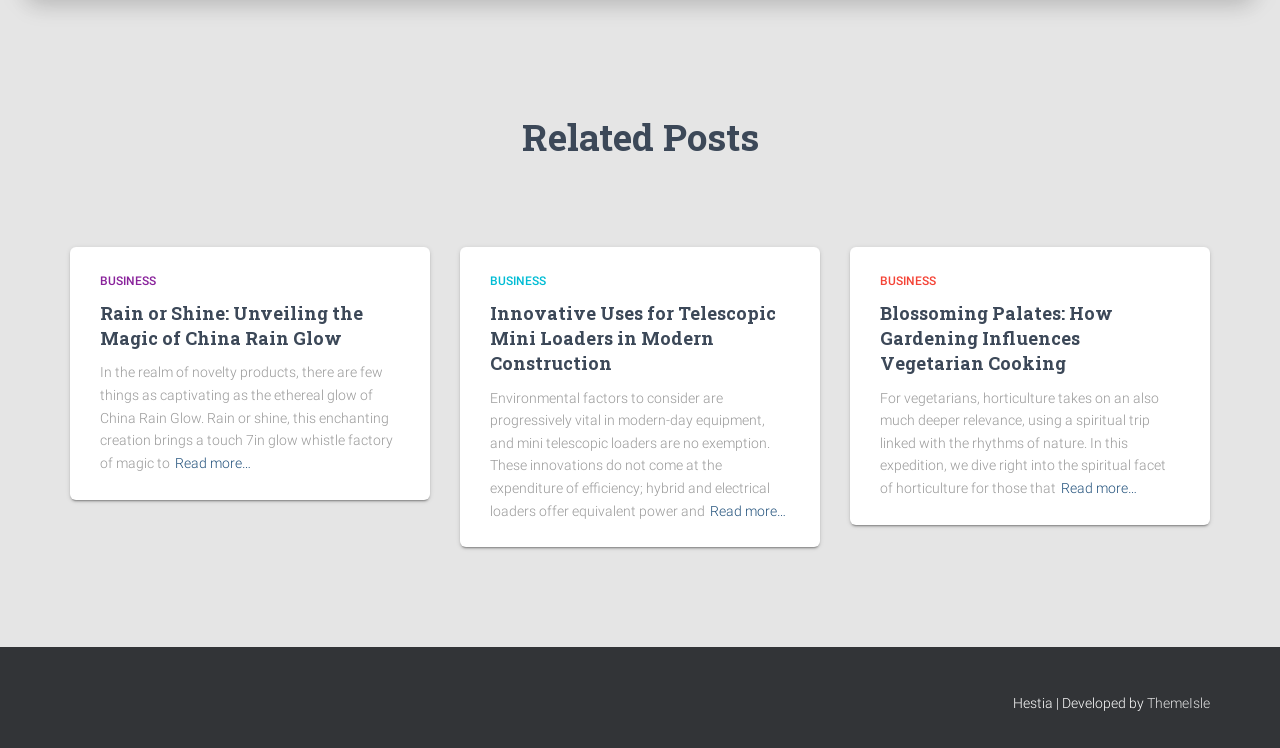Identify the bounding box for the UI element described as: "Business". Ensure the coordinates are four float numbers between 0 and 1, formatted as [left, top, right, bottom].

[0.688, 0.366, 0.731, 0.384]